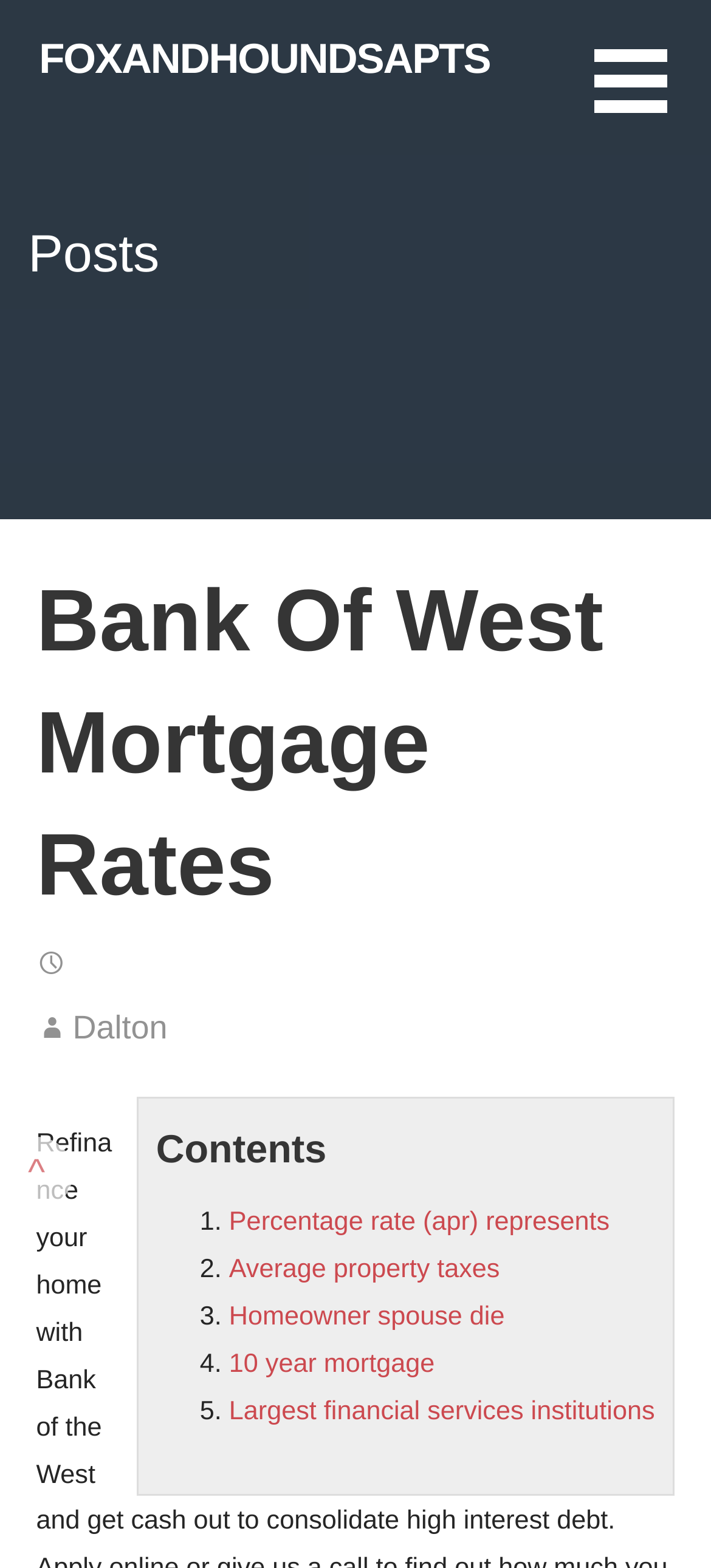Please identify and generate the text content of the webpage's main heading.

Bank Of West Mortgage Rates